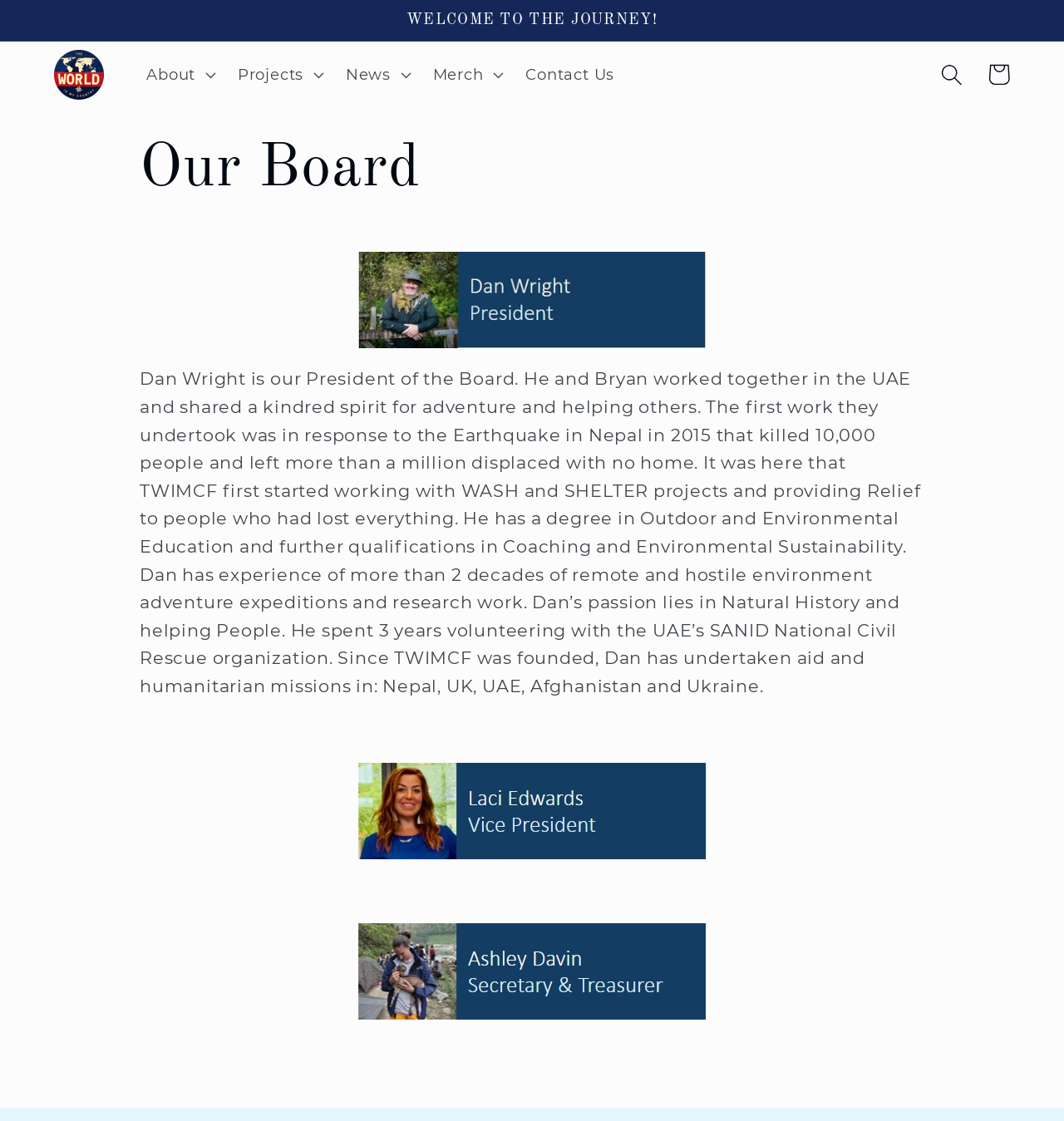Can you provide the bounding box coordinates for the element that should be clicked to implement the instruction: "Click the About button"?

[0.126, 0.047, 0.211, 0.087]